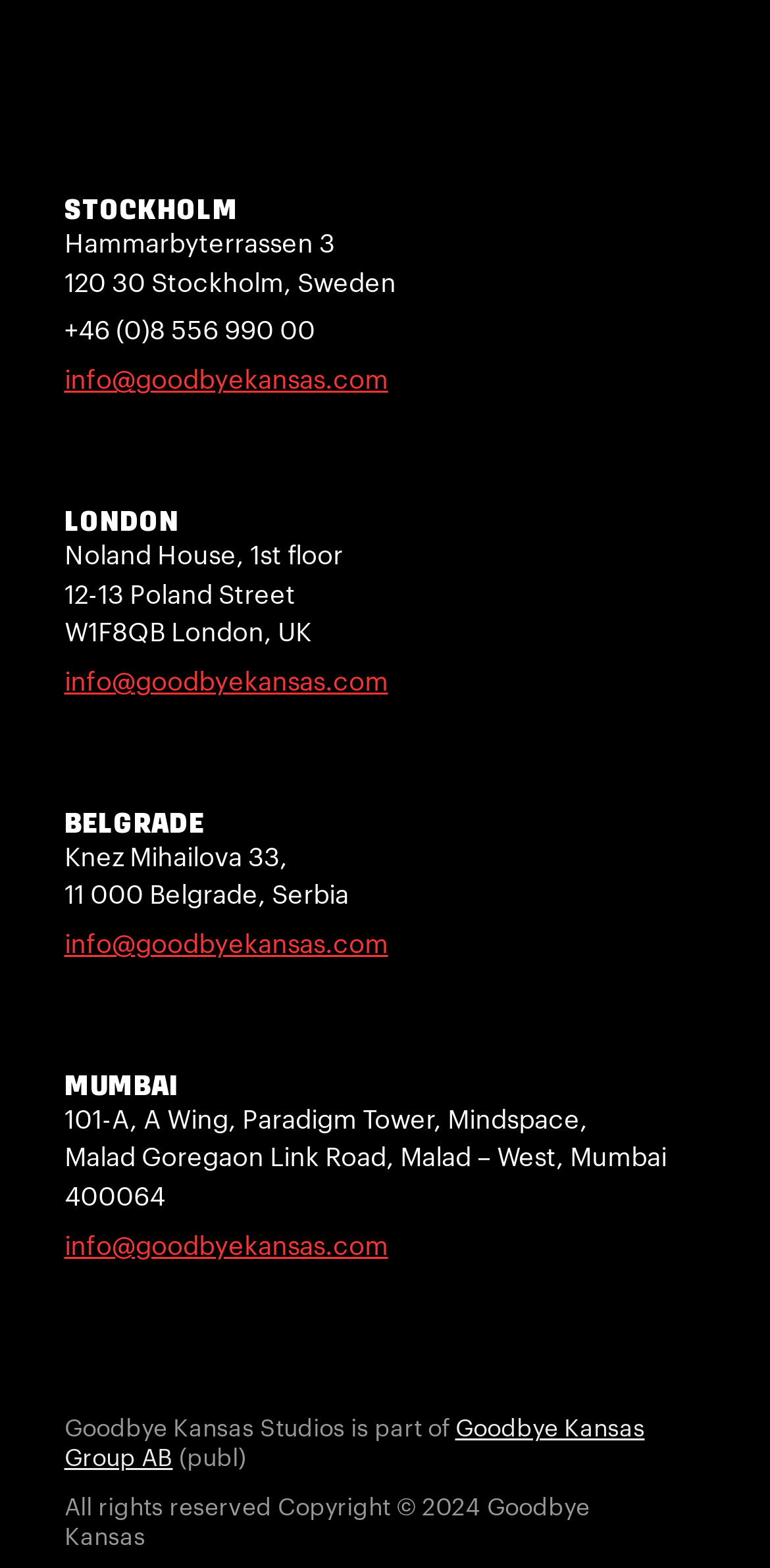What is the phone number of Goodbye Kansas in London?
Please respond to the question with a detailed and well-explained answer.

I found the phone number by looking at the static text elements under the 'LONDON' heading, but it seems to be the same phone number as in Stockholm. I assume it's a general contact number. If I look at the 'LONDON' section, I don't see a specific phone number mentioned.